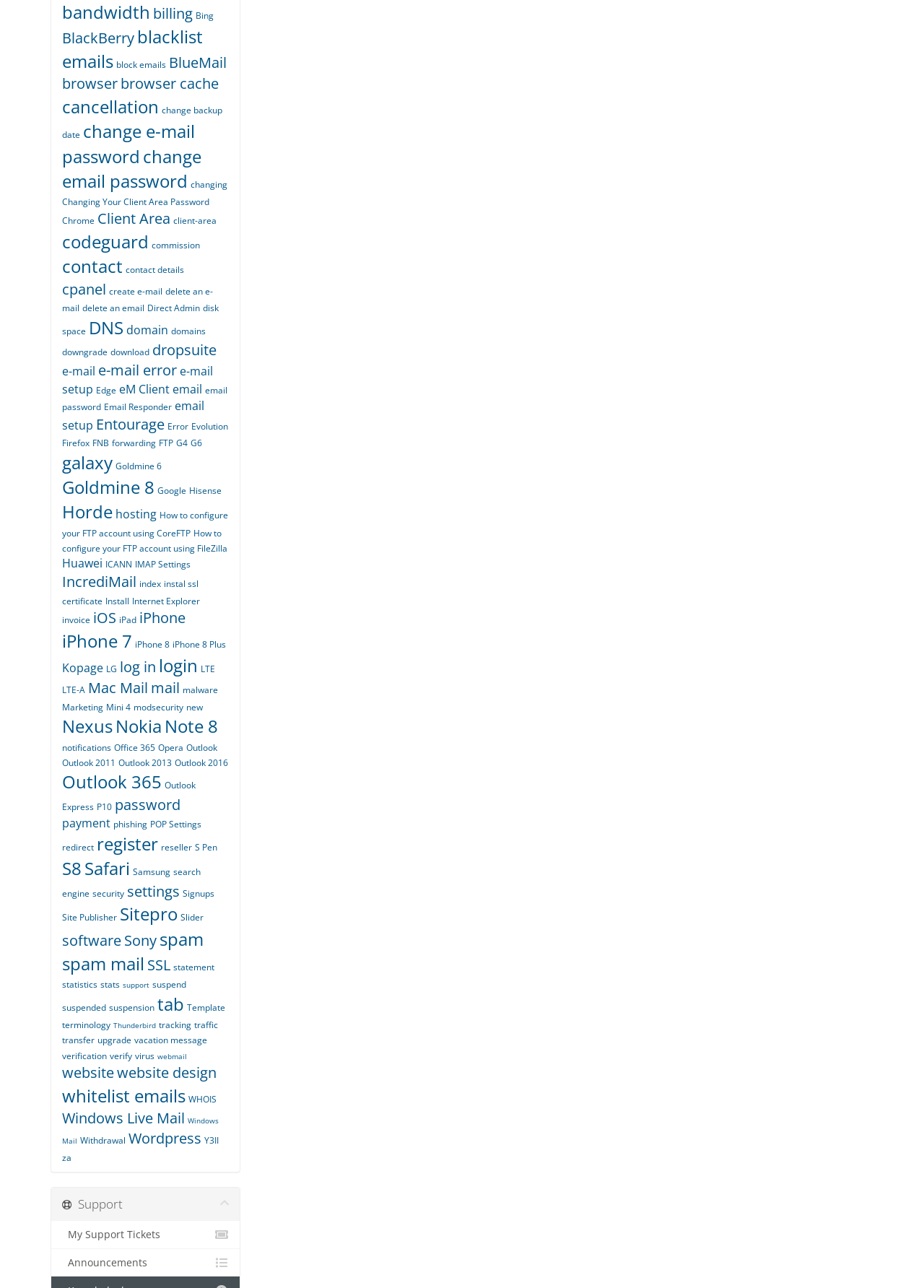Answer the question briefly using a single word or phrase: 
Is the webpage related to a specific operating system?

No